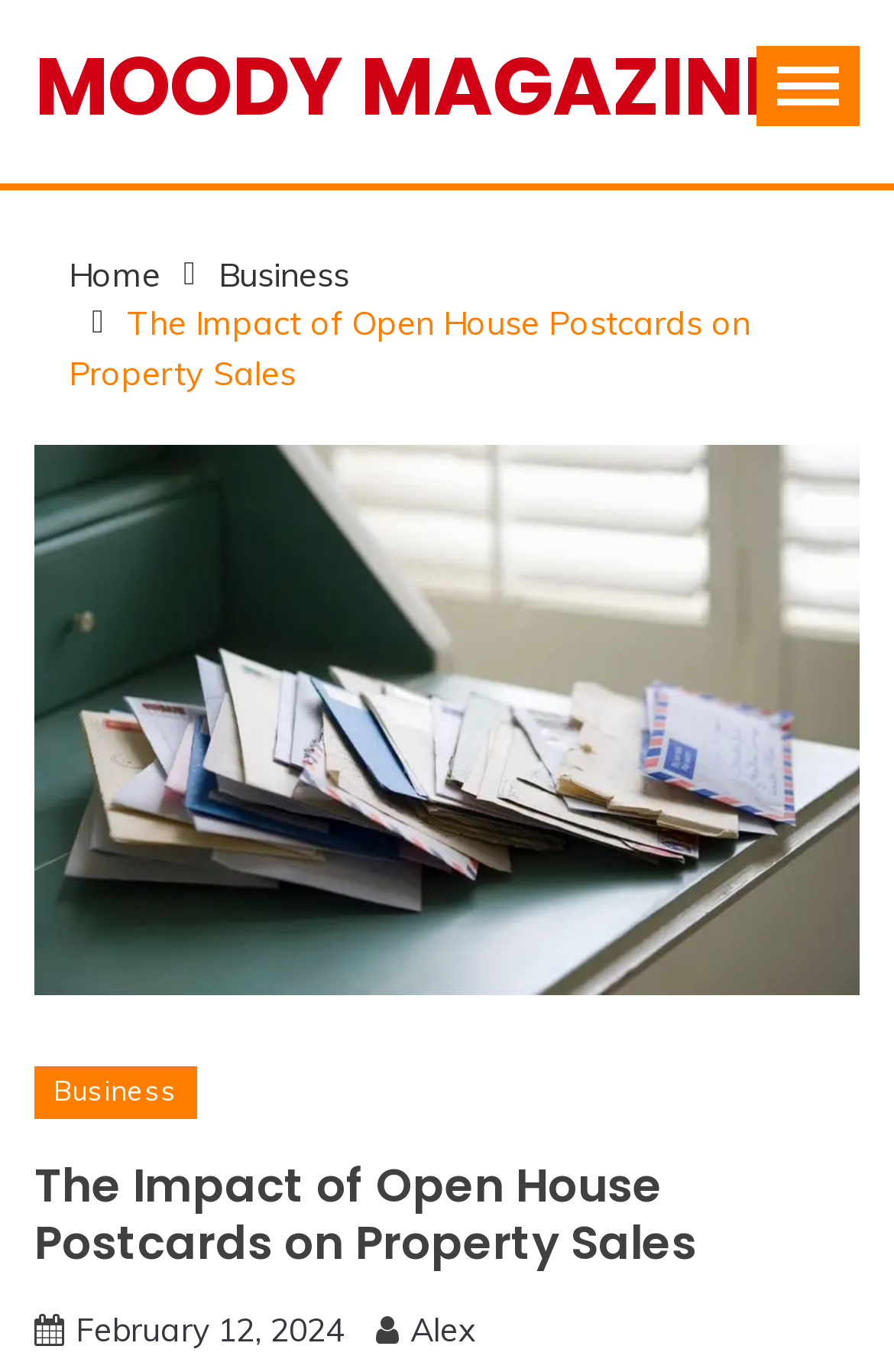Please mark the clickable region by giving the bounding box coordinates needed to complete this instruction: "read the article".

[0.038, 0.844, 0.962, 0.928]